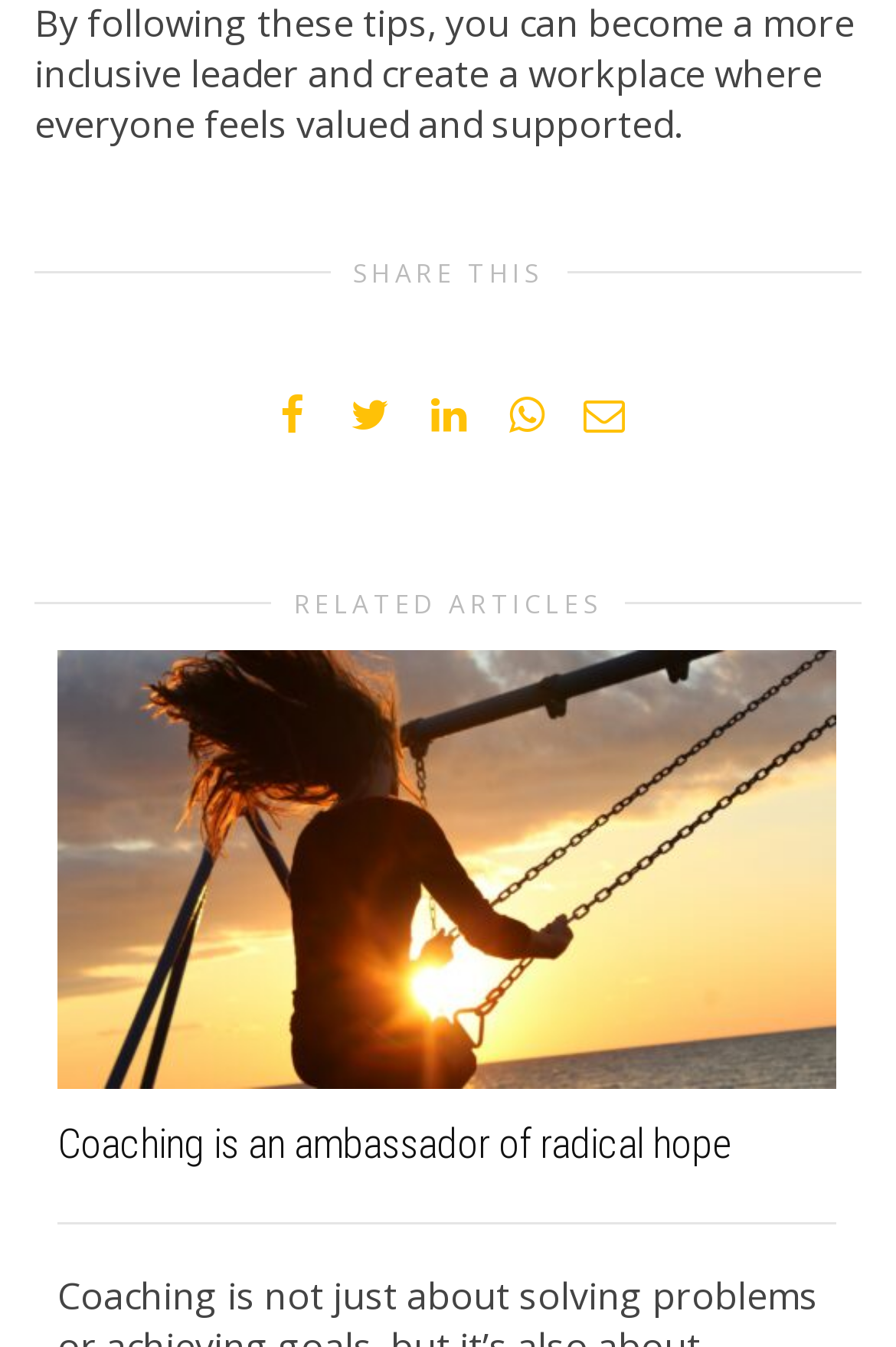How many social media sharing options are available?
Please provide a detailed and comprehensive answer to the question.

There are five social media sharing options available, which are represented by icons. These icons are located horizontally next to each other, and their bounding box coordinates indicate that they are positioned at the top of the webpage.